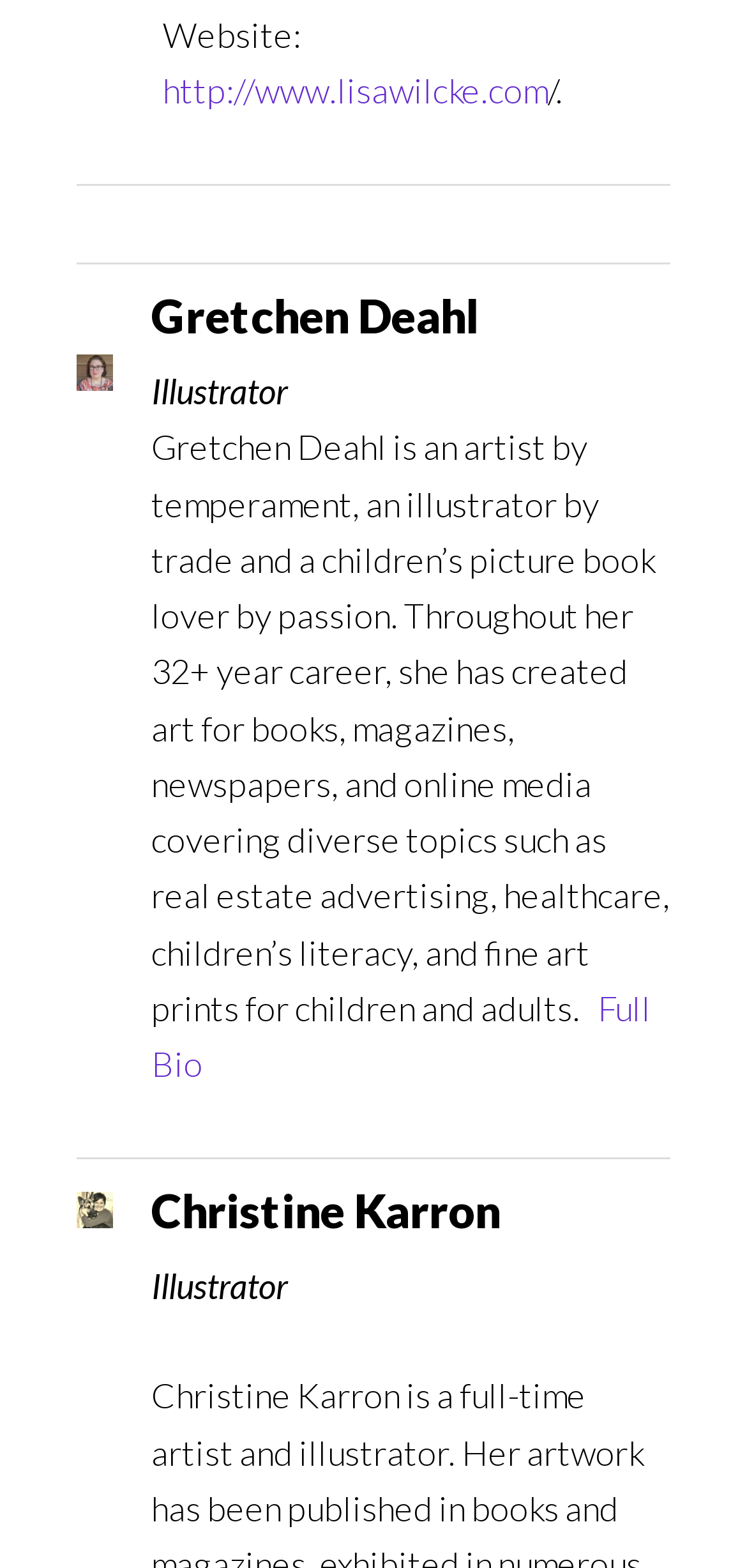What is the name of the second illustrator mentioned on the webpage?
Based on the content of the image, thoroughly explain and answer the question.

After examining the webpage, I found that the second illustrator mentioned is Christine Karron, whose name is displayed as a heading.